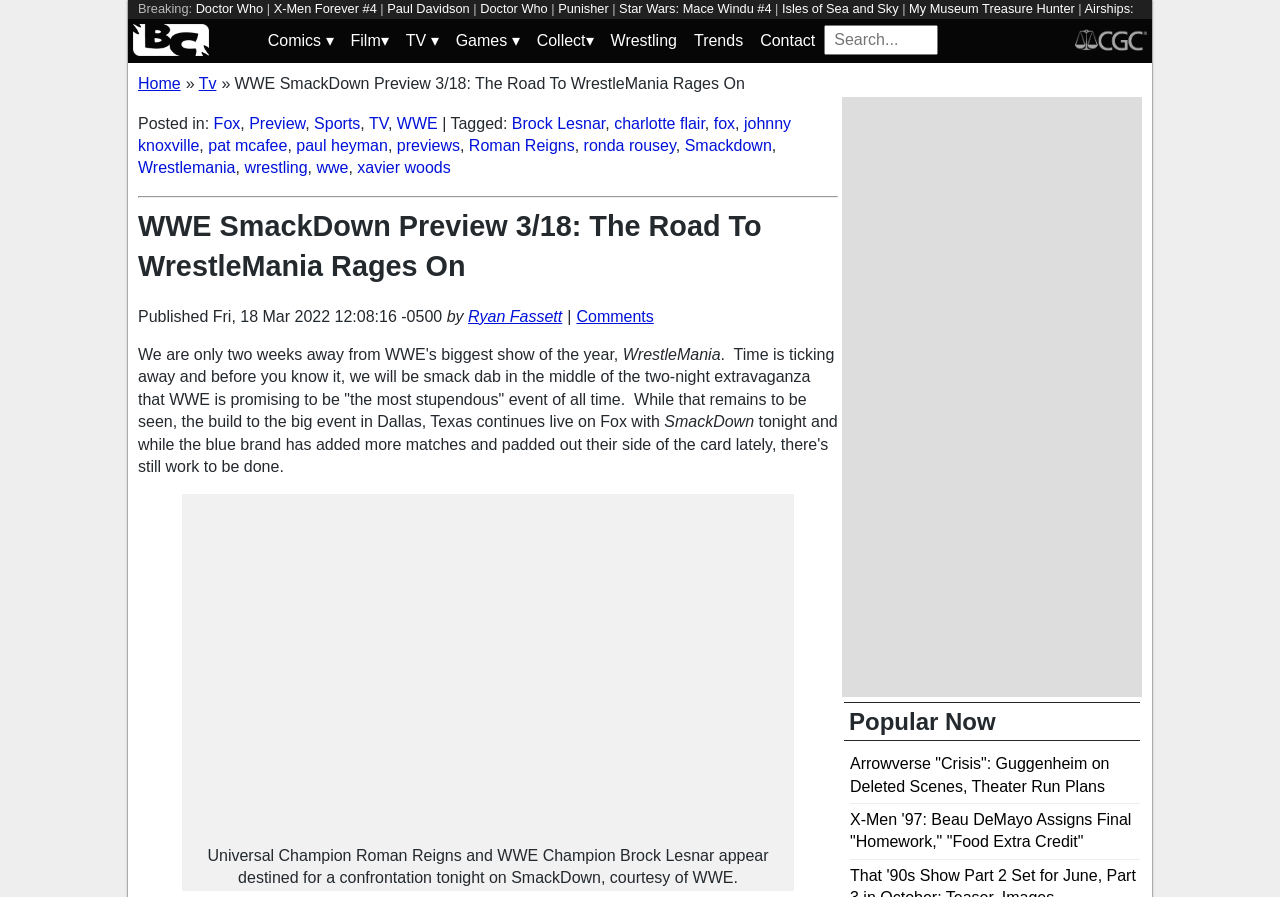Deliver a detailed narrative of the webpage's visual and textual elements.

The webpage is a preview for an episode of WWE SmackDown on Fox, focusing on the road to WrestleMania. At the top, there is a breaking news section with links to various news articles and comics. Below this section, there are several links to different categories, including Comics, Film, TV, Games, Collect, Wrestling, Trends, and Contact. 

To the right of these links, there is a search bar. Above the search bar, there are two images, one for Bleeding Cool News and Rumors and another for CGC. 

The main content of the webpage is a preview article for WWE SmackDown, which includes a title, "WWE SmackDown Preview 3/18: The Road To WrestleMania Rages On", and a list of tags, including Brock Lesnar, Charlotte Flair, Fox, Johnny Knoxville, and others. 

Below the title, there is a section with the published date and time, as well as the author's name, Ryan Fassett. The article itself is not fully described in the accessibility tree, but it likely provides a summary of the upcoming episode of WWE SmackDown.